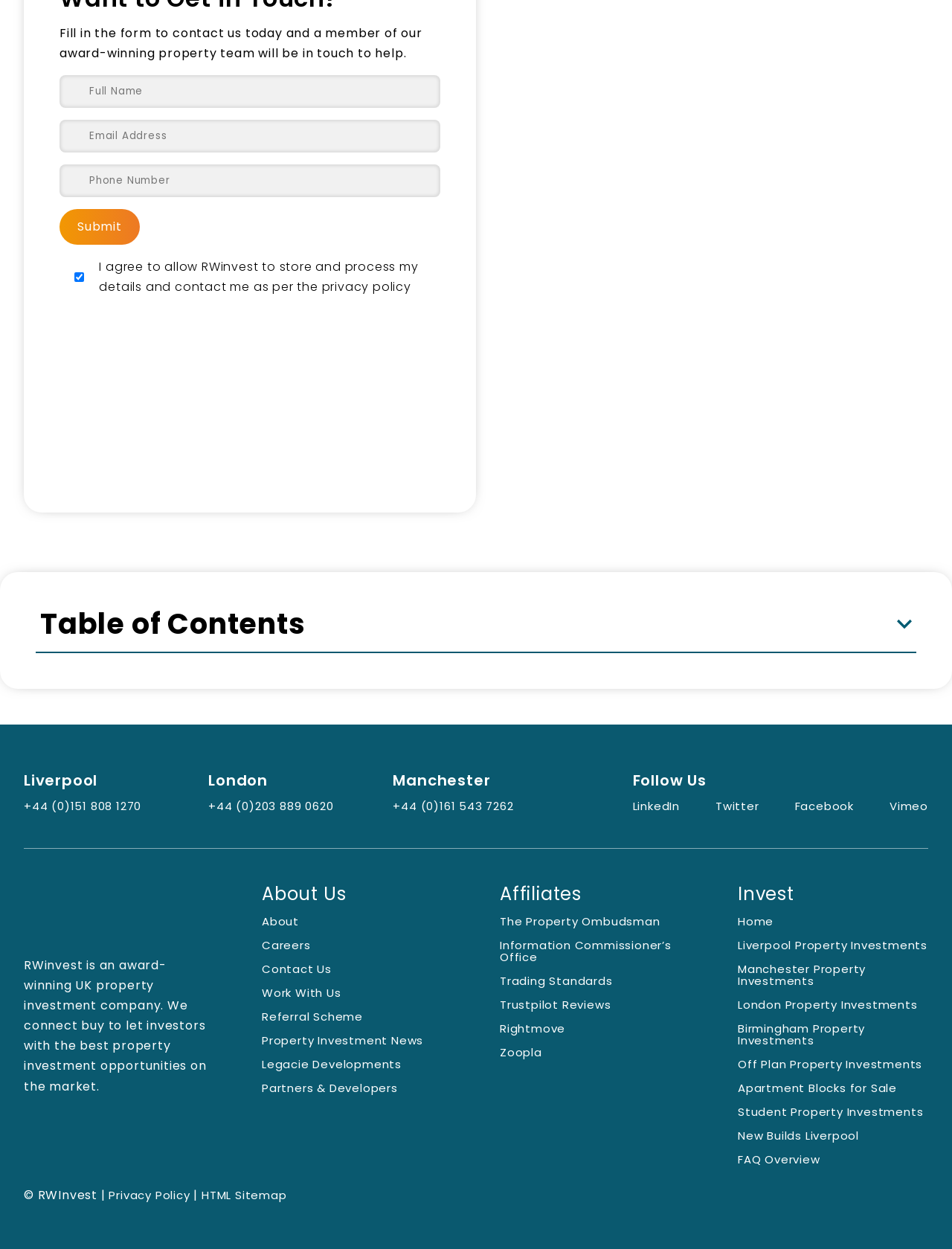Identify the bounding box coordinates for the element that needs to be clicked to fulfill this instruction: "Follow RWinvest on LinkedIn". Provide the coordinates in the format of four float numbers between 0 and 1: [left, top, right, bottom].

[0.665, 0.639, 0.714, 0.651]